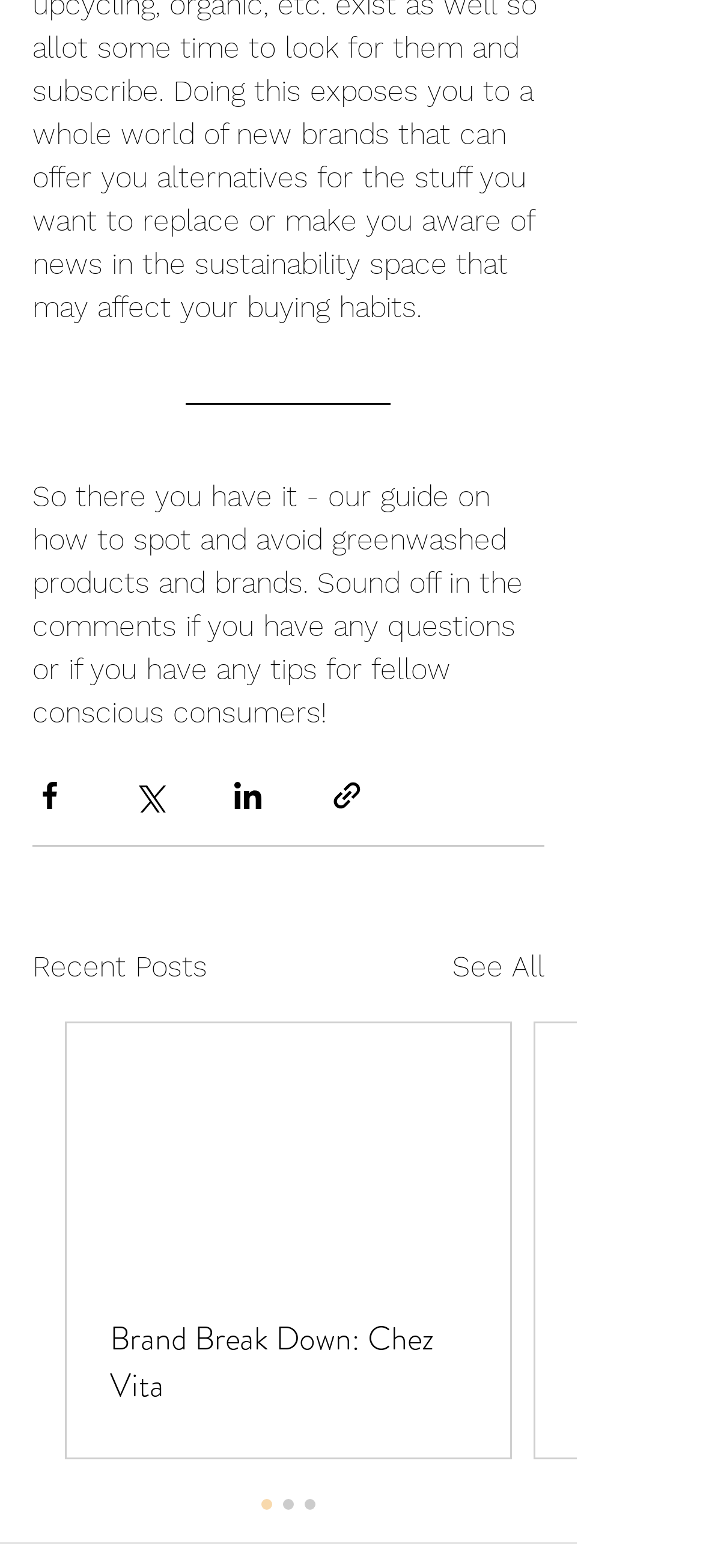How many social media sharing options are available?
Refer to the screenshot and respond with a concise word or phrase.

5